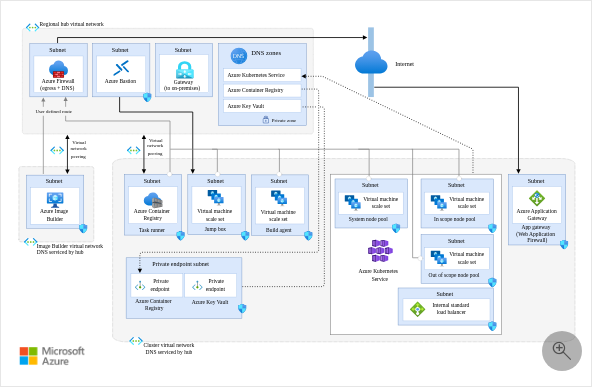Give a one-word or short phrase answer to the question: 
What type of data is protected by the security controls?

Sensitive information